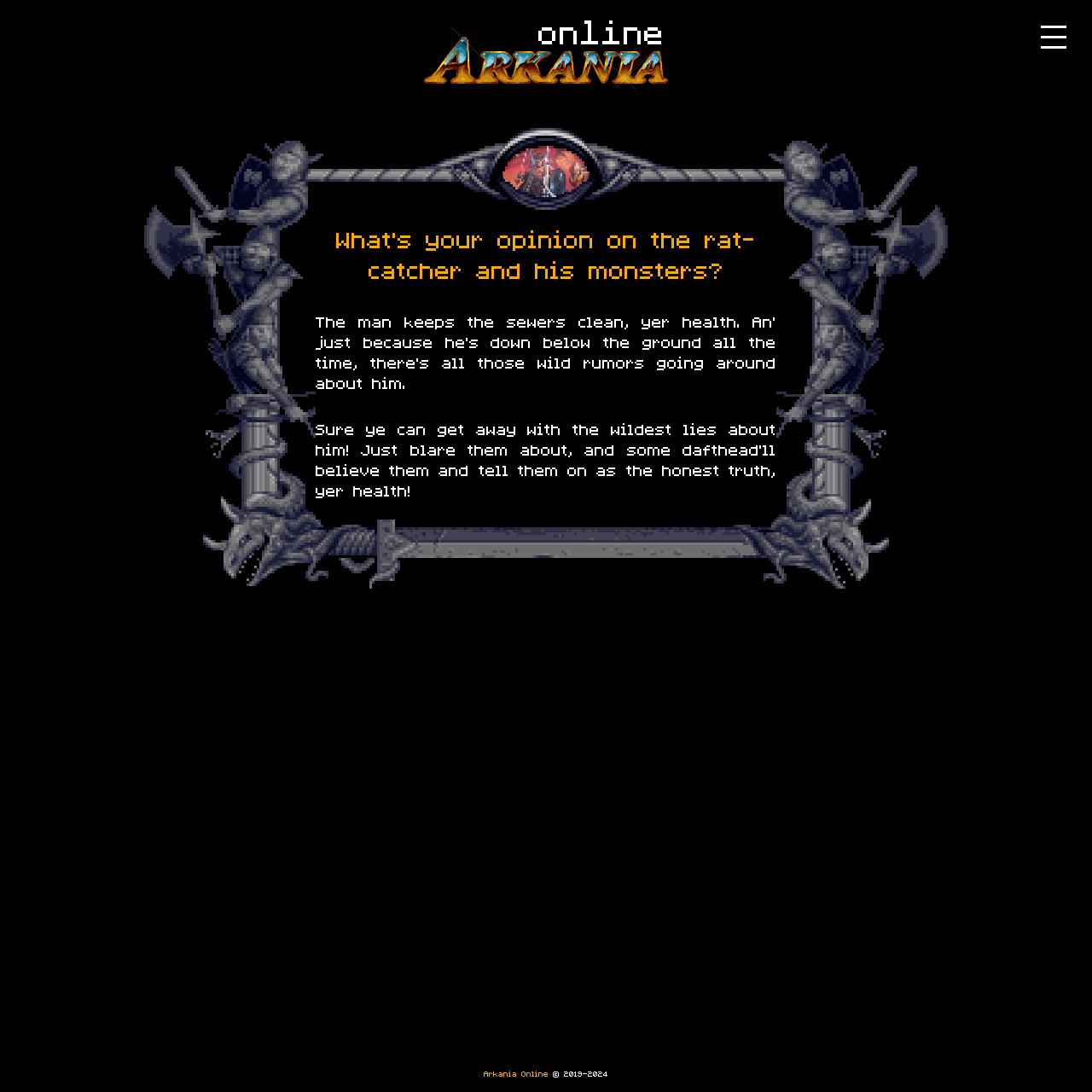What is the topic of the article?
Please provide a detailed answer to the question.

I inferred this answer by reading the heading 'What’s your opinion on the rat-catcher and his monsters?' and the surrounding text, which suggests that the article is discussing the rat-catcher and his monsters.